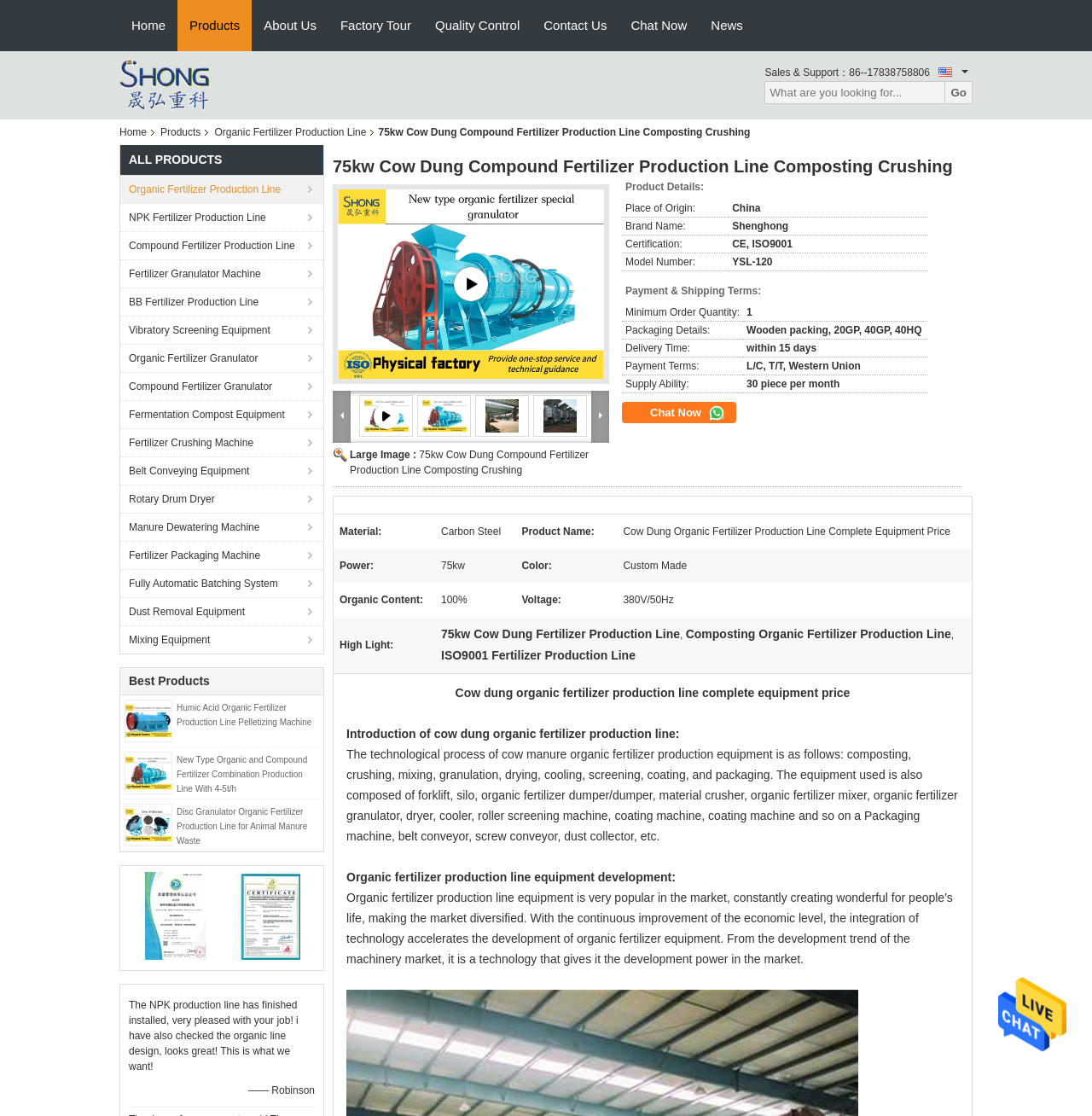What is the phone number for sales and support?
Carefully examine the image and provide a detailed answer to the question.

I found the phone number by looking at the static text 'Sales & Support：86-17838758806' which is located near the top of the webpage.